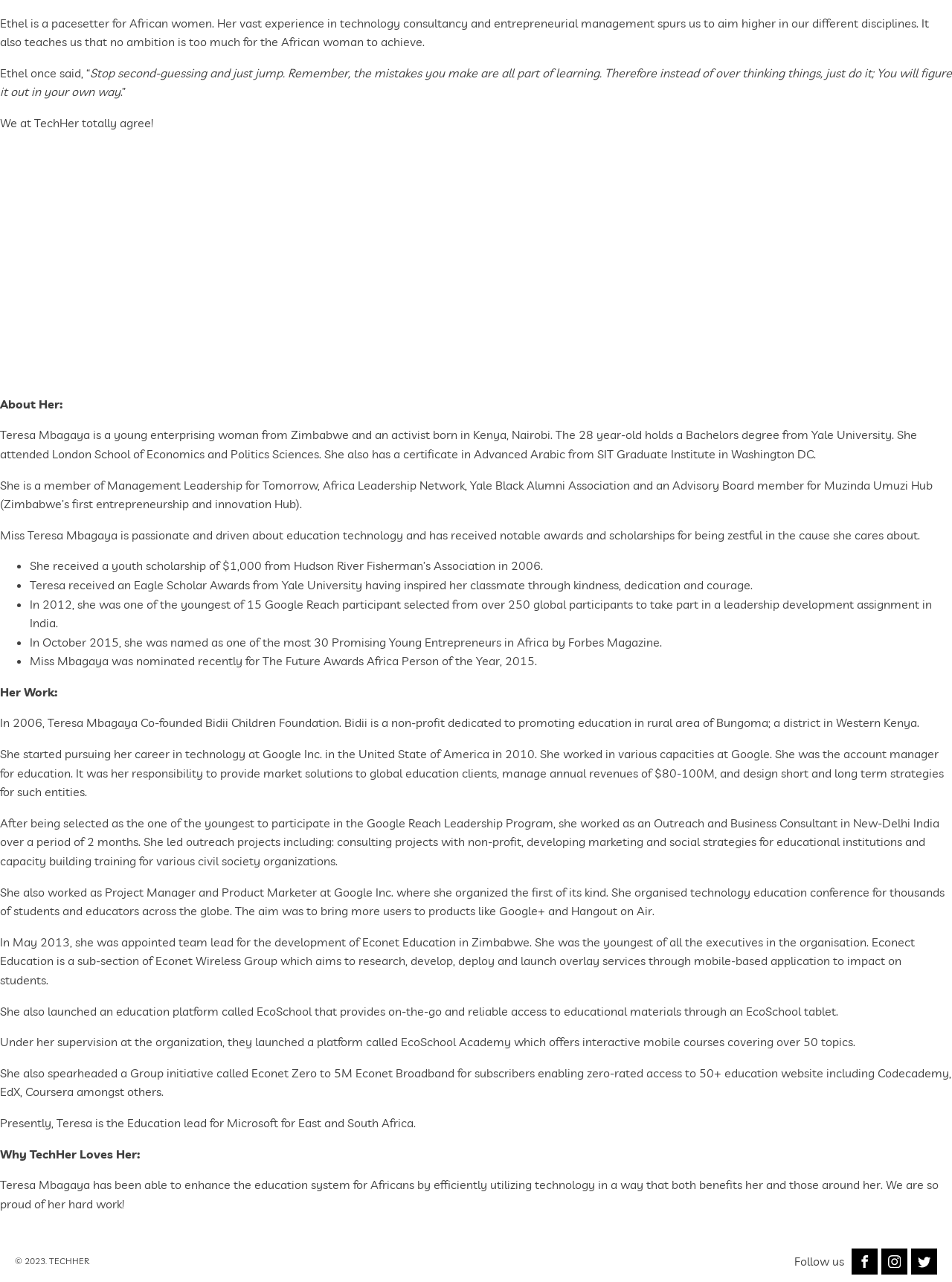Mark the bounding box of the element that matches the following description: "alt="teresa-mbagaya"".

[0.0, 0.285, 0.212, 0.297]